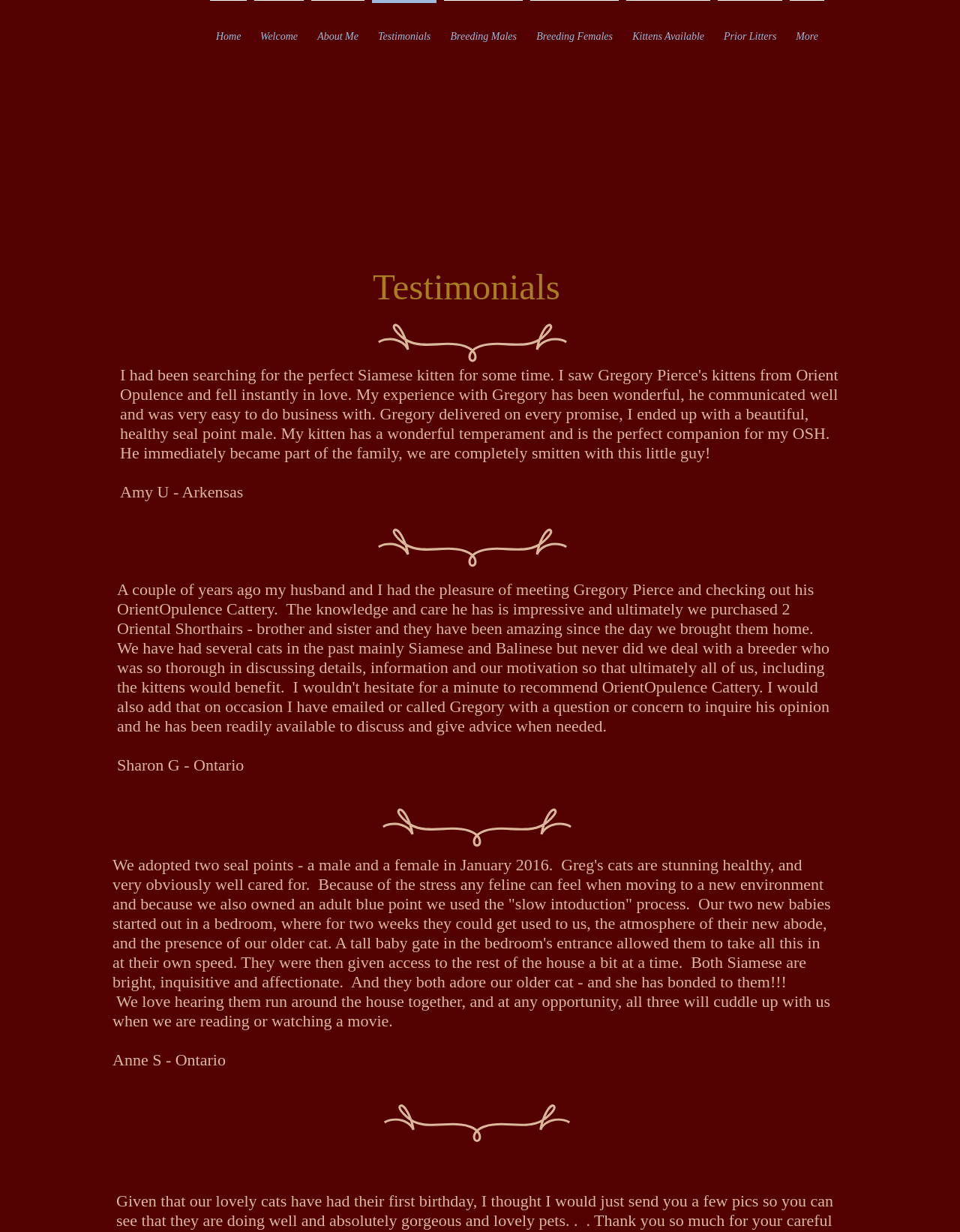Based on the element description: "More", identify the bounding box coordinates for this UI element. The coordinates must be four float numbers between 0 and 1, listed as [left, top, right, bottom].

[0.819, 0.0, 0.862, 0.048]